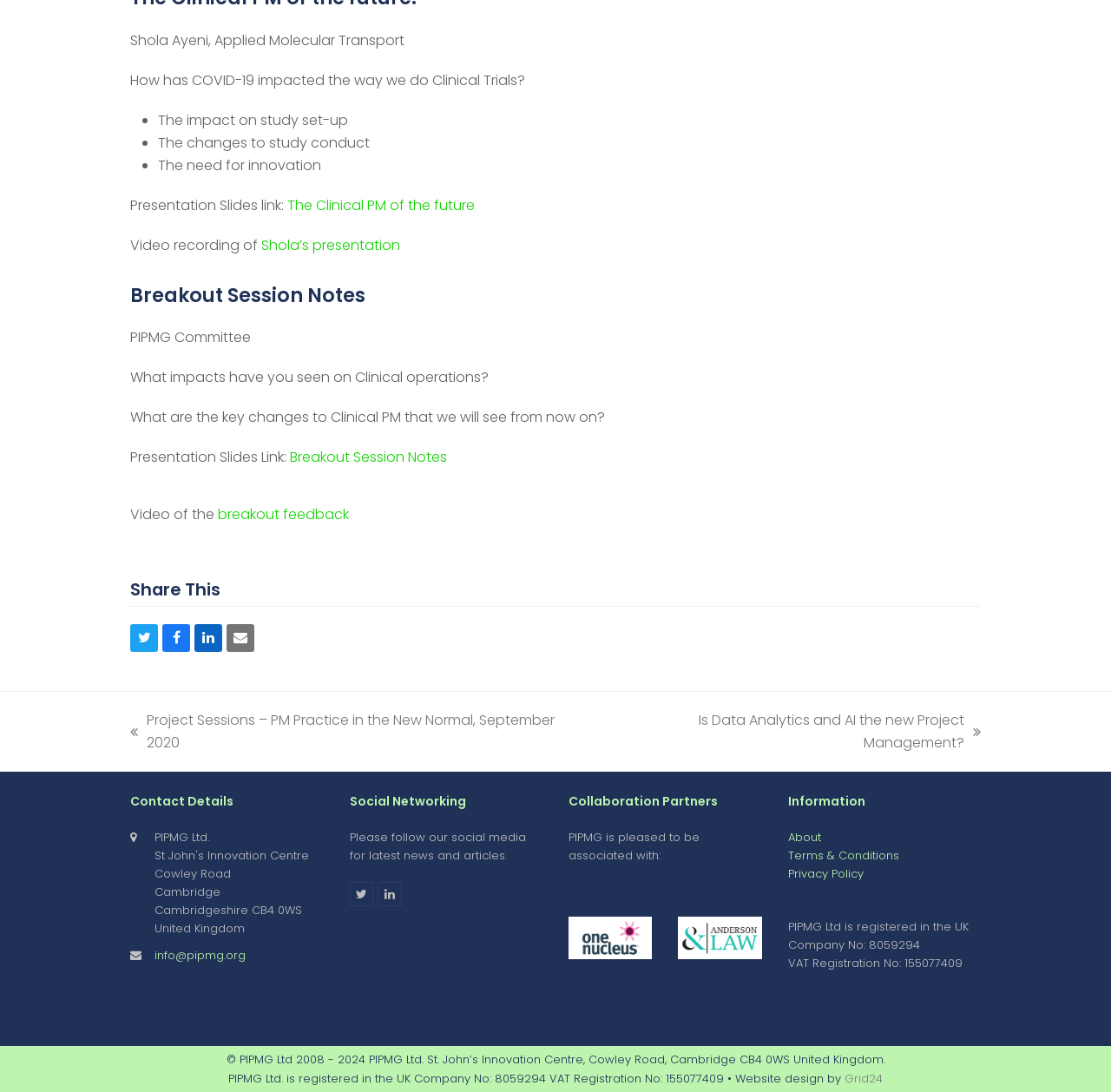Find the bounding box of the UI element described as: "Terms & Conditions". The bounding box coordinates should be given as four float values between 0 and 1, i.e., [left, top, right, bottom].

[0.709, 0.776, 0.809, 0.791]